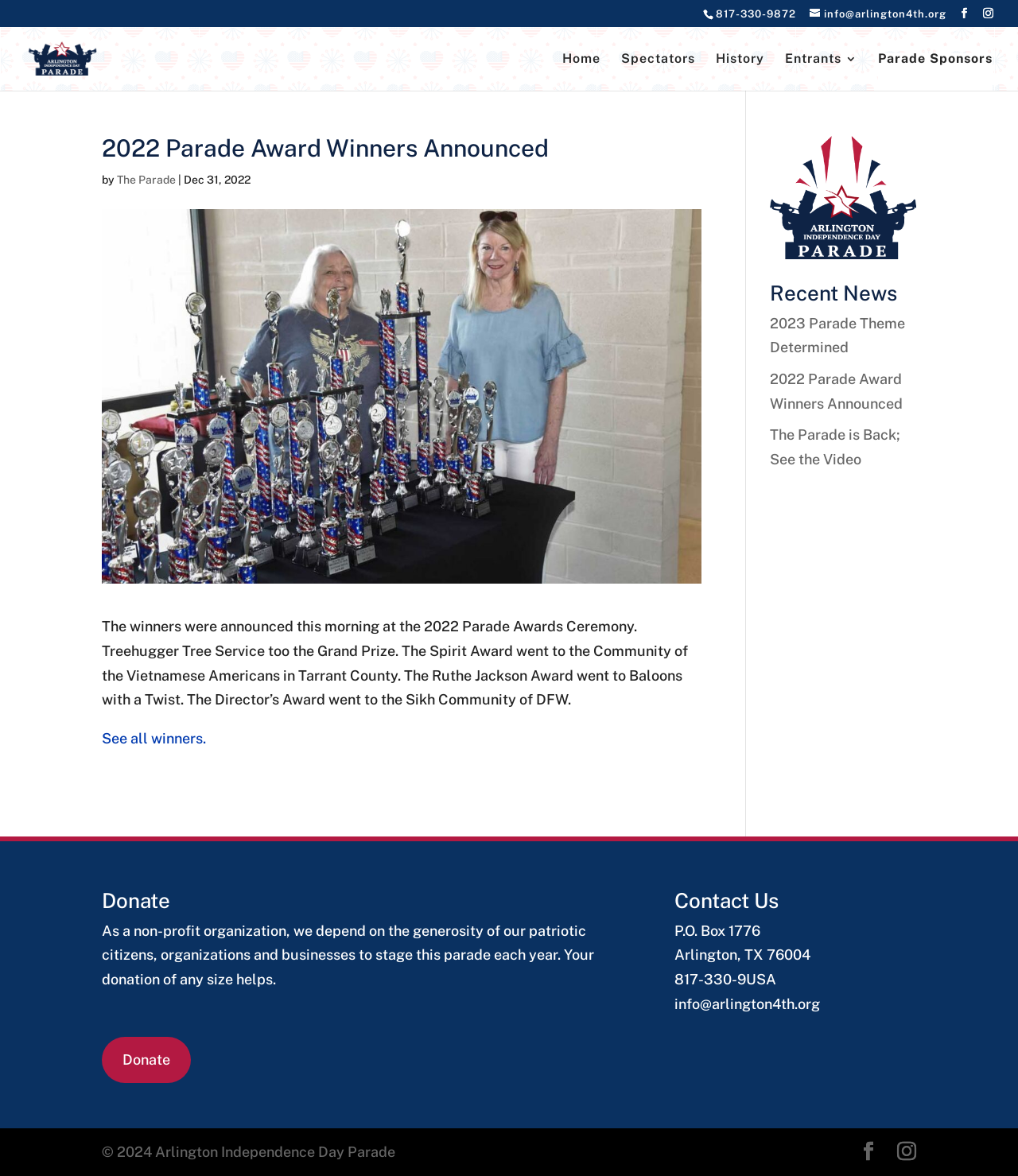What is the name of the organization that won the Grand Prize?
Refer to the screenshot and answer in one word or phrase.

Treehugger Tree Service